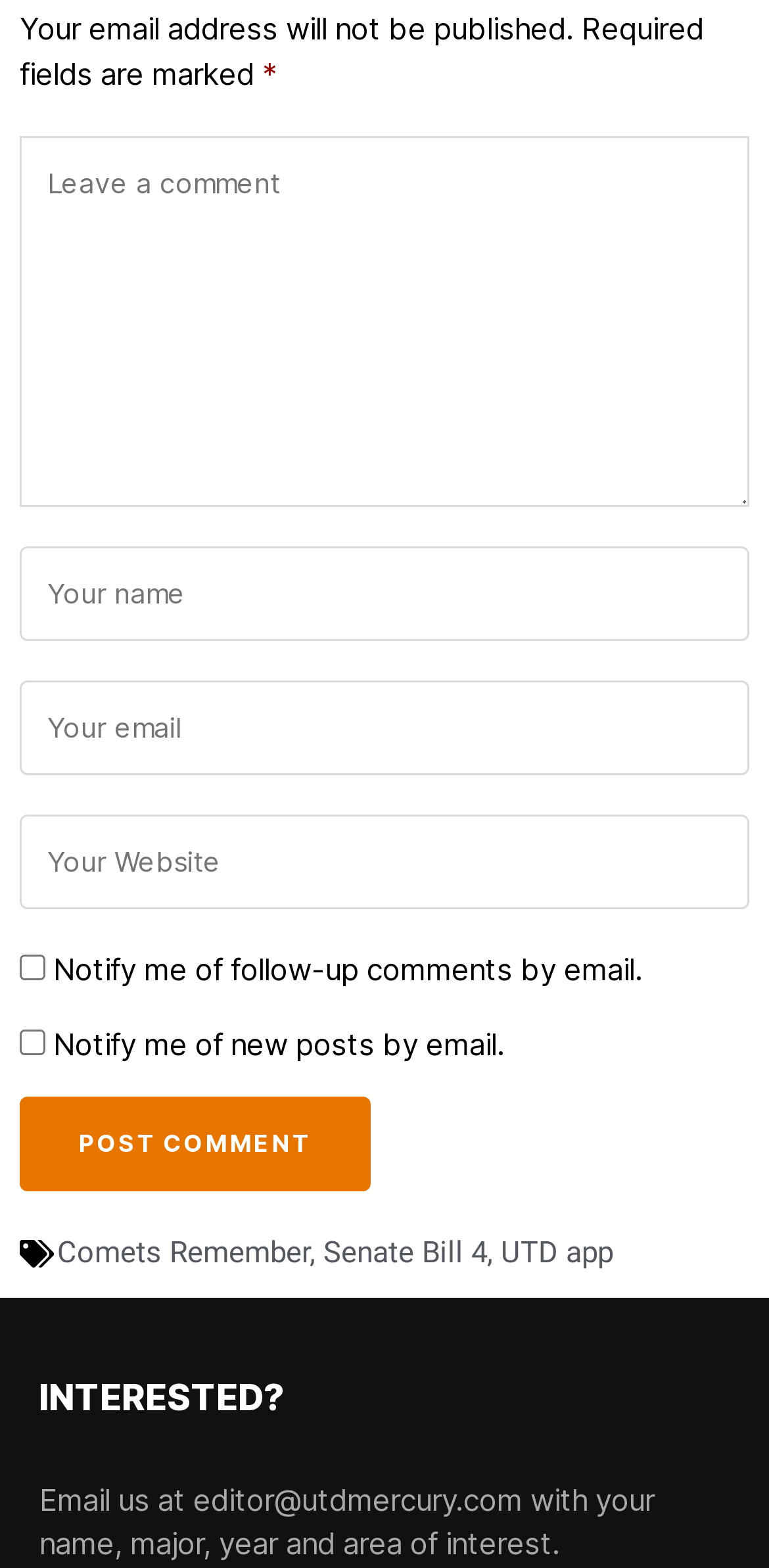What is the button used for? Based on the screenshot, please respond with a single word or phrase.

To post a comment